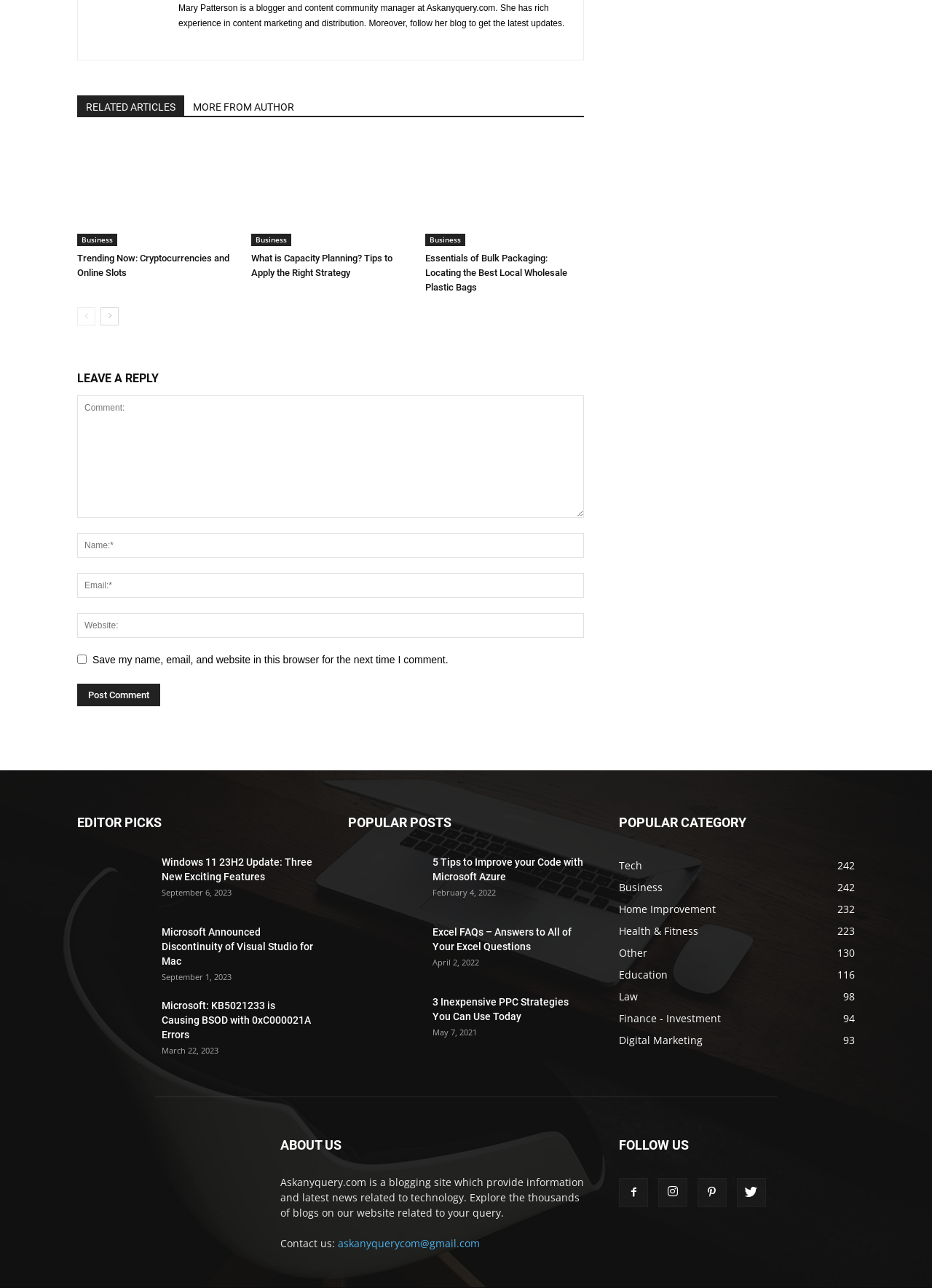Specify the bounding box coordinates for the region that must be clicked to perform the given instruction: "Click on the 'Post Comment' button".

[0.083, 0.531, 0.172, 0.548]